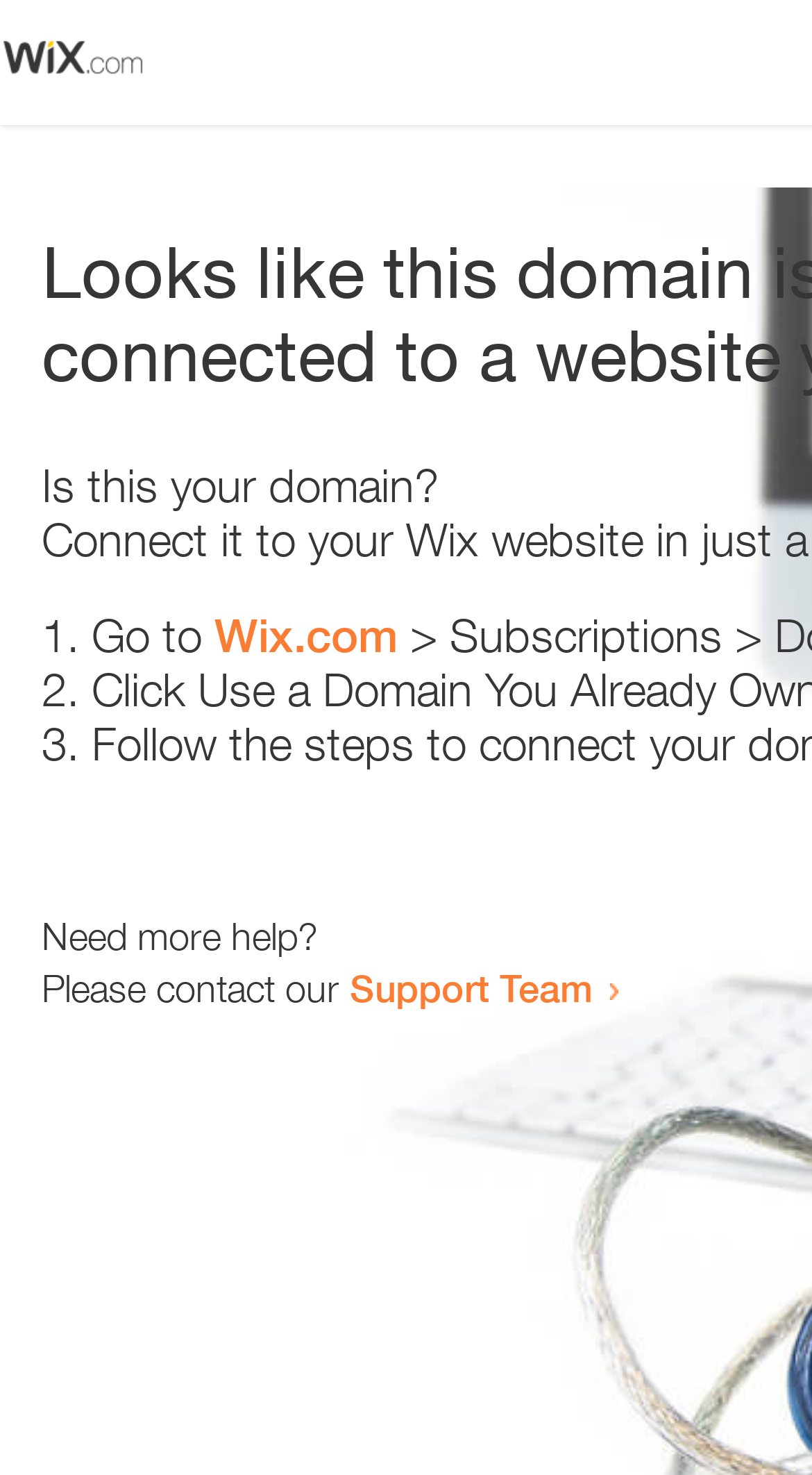Please provide a one-word or phrase answer to the question: 
What is the first step to take?

Go to Wix.com